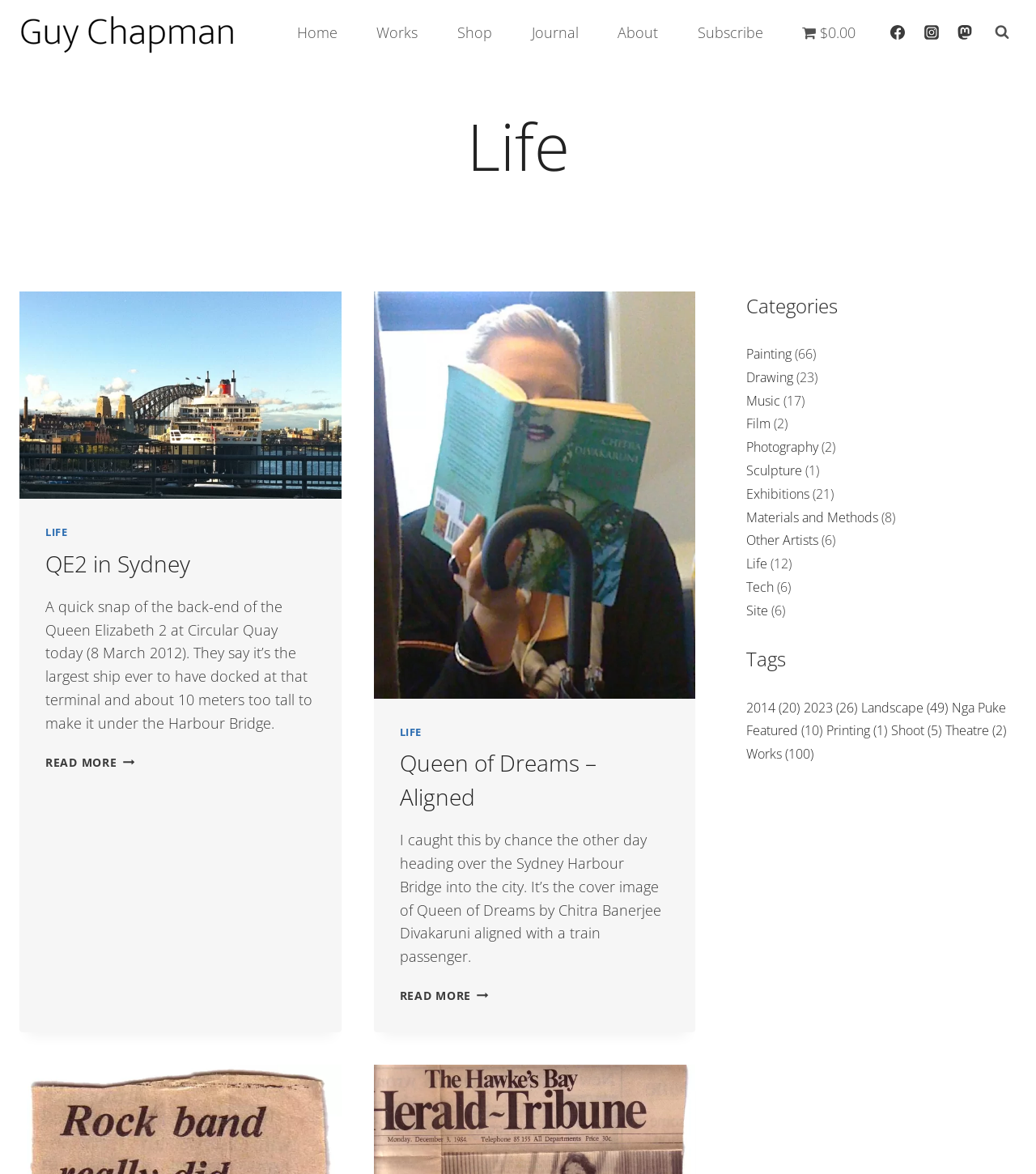Identify the bounding box coordinates of the clickable region necessary to fulfill the following instruction: "View the 'QE2 in Sydney' article". The bounding box coordinates should be four float numbers between 0 and 1, i.e., [left, top, right, bottom].

[0.019, 0.248, 0.329, 0.425]